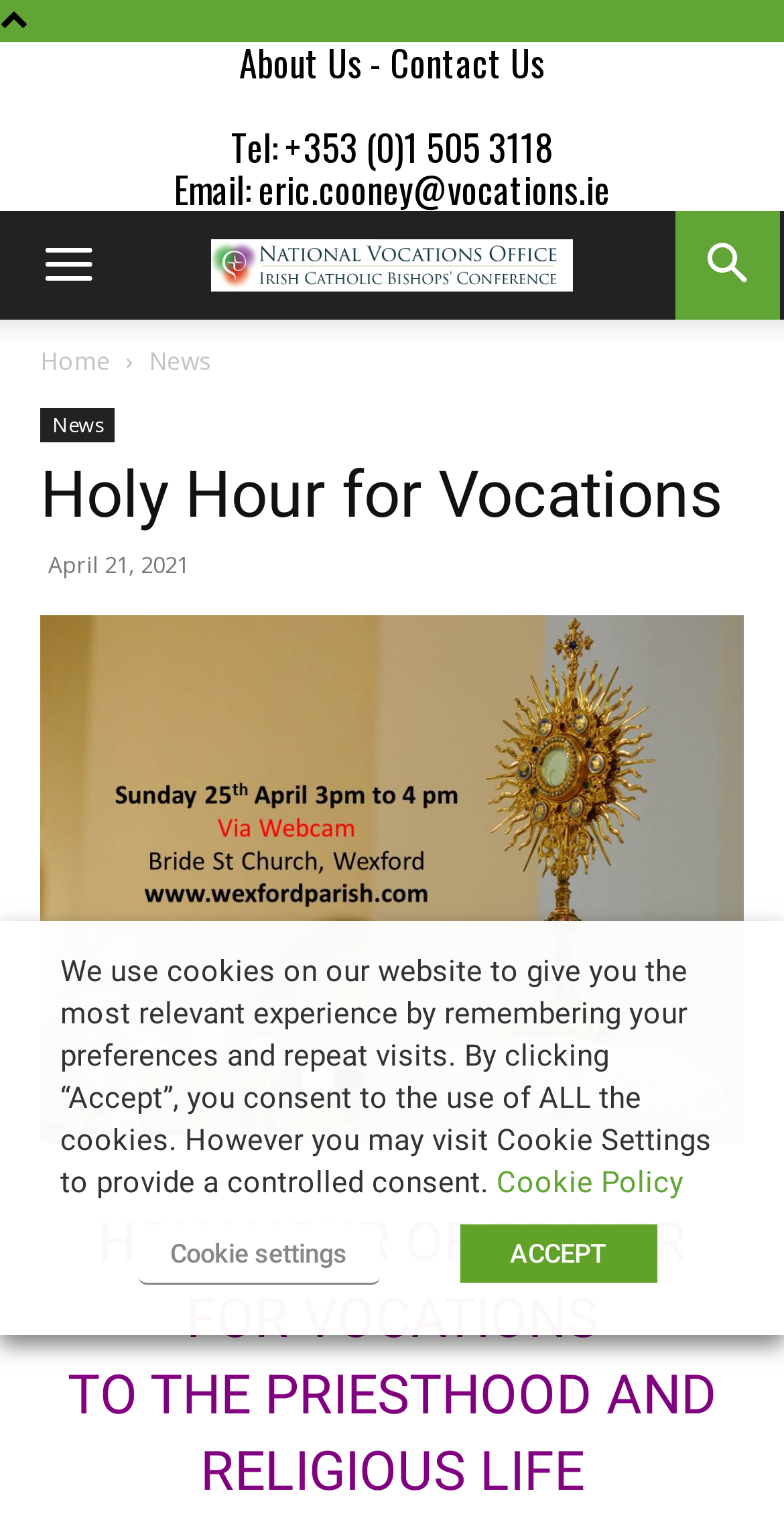Identify the bounding box coordinates for the element you need to click to achieve the following task: "Click the Search button". The coordinates must be four float values ranging from 0 to 1, formatted as [left, top, right, bottom].

[0.862, 0.138, 1.0, 0.209]